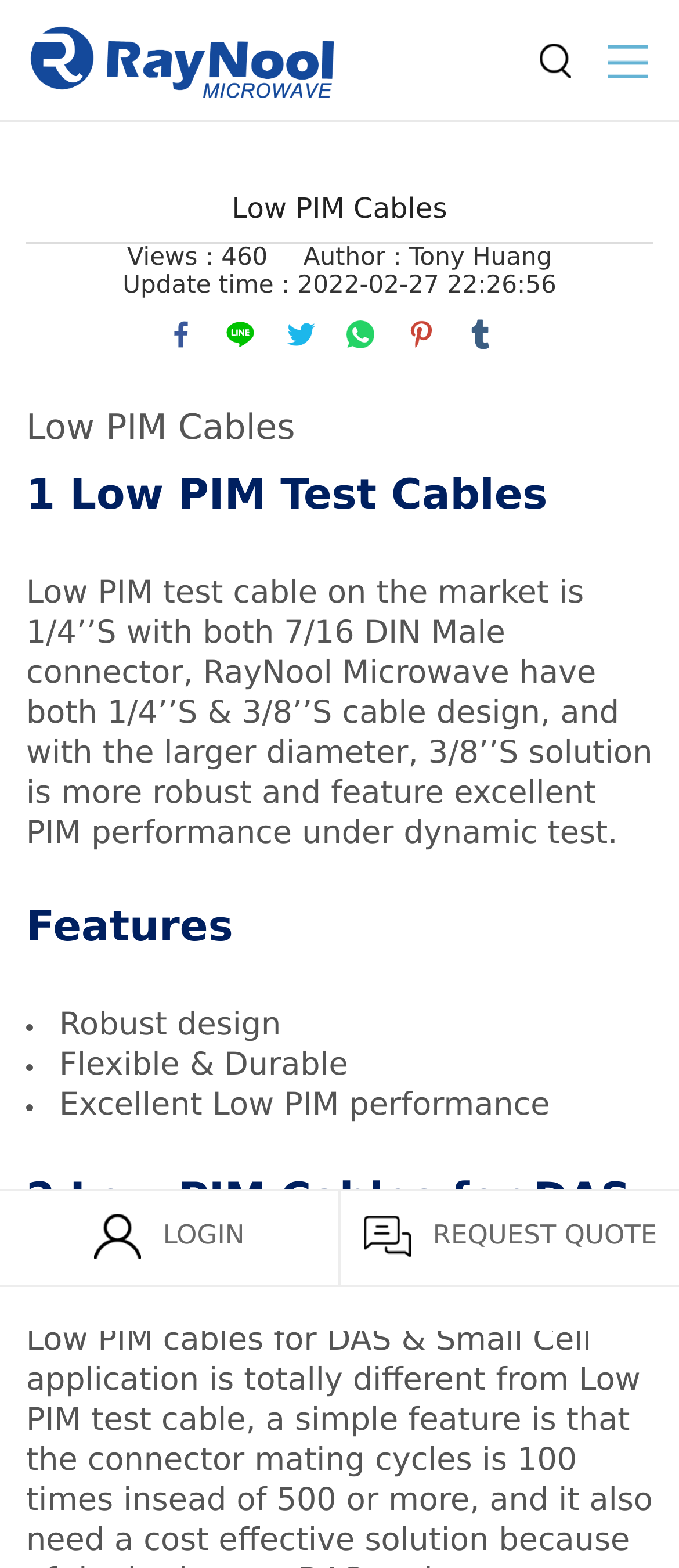Give a complete and precise description of the webpage's appearance.

The webpage is about Low PIM Cables manufactured by RayNool Microwave. At the top left, there is a link to the company's website, accompanied by a logo image. Below the logo, there is a heading that reads "Low PIM Cables". 

On the top right, there are two links: "LOGIN" and "REQUEST QUOTE". 

Below the heading, there are three lines of text that provide information about the webpage, including the number of views, the author, and the update time. 

Further down, there are six social media links, including facebook, line, twitter, whatsapp, pinterest, and tumblr, arranged horizontally. 

The main content of the webpage starts with a brief introduction to Low PIM Cables, followed by a detailed description of the product. The description is divided into sections, with headings and bullet points. The first section describes the features of the product, including robust design, flexibility, and excellent Low PIM performance. 

The webpage also discusses two types of Low PIM Cables, including Low PIM Test Cables and Low PIM Cables for DAS & Small Cell.